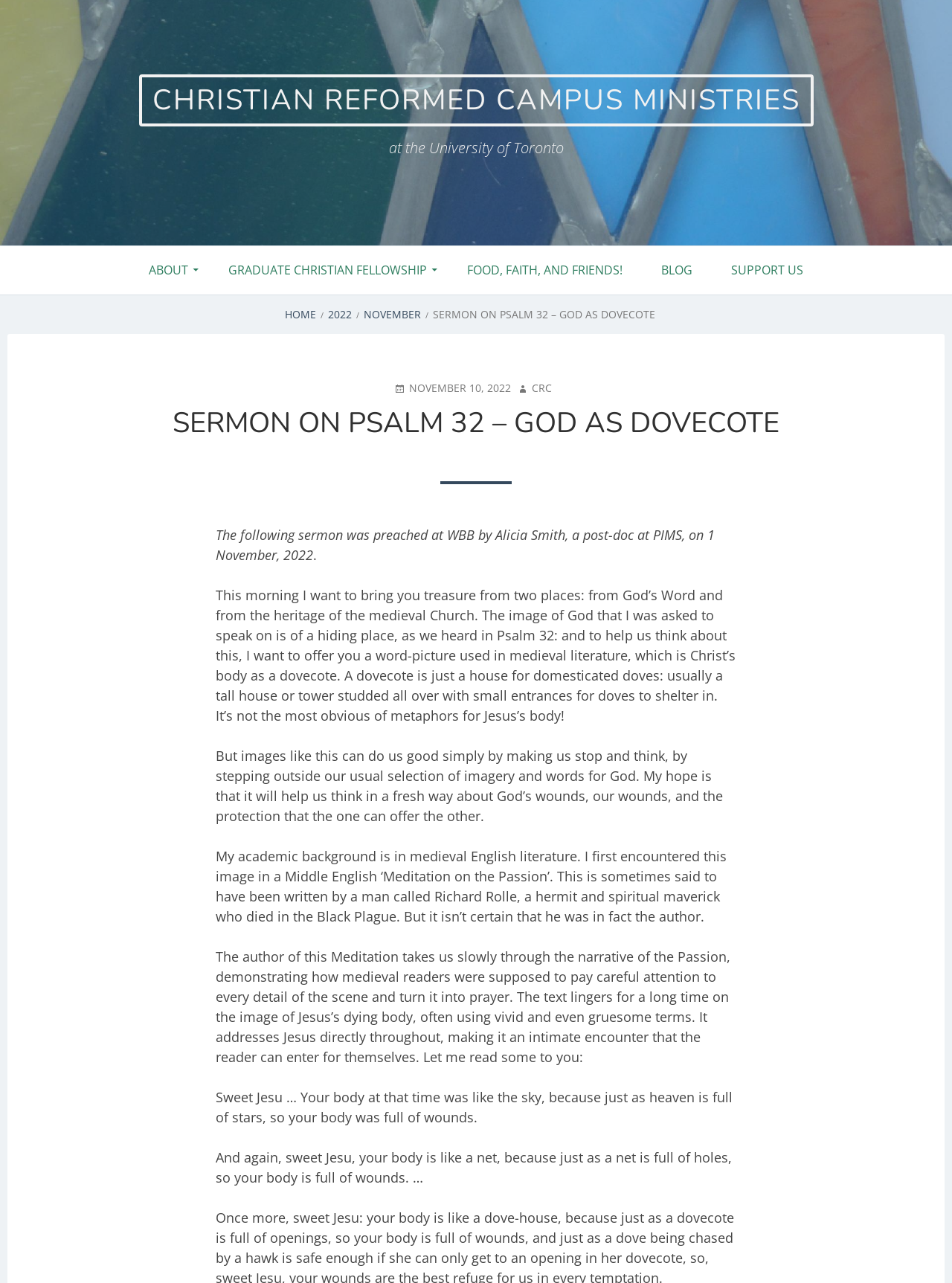Determine the main headline of the webpage and provide its text.

SERMON ON PSALM 32 – GOD AS DOVECOTE